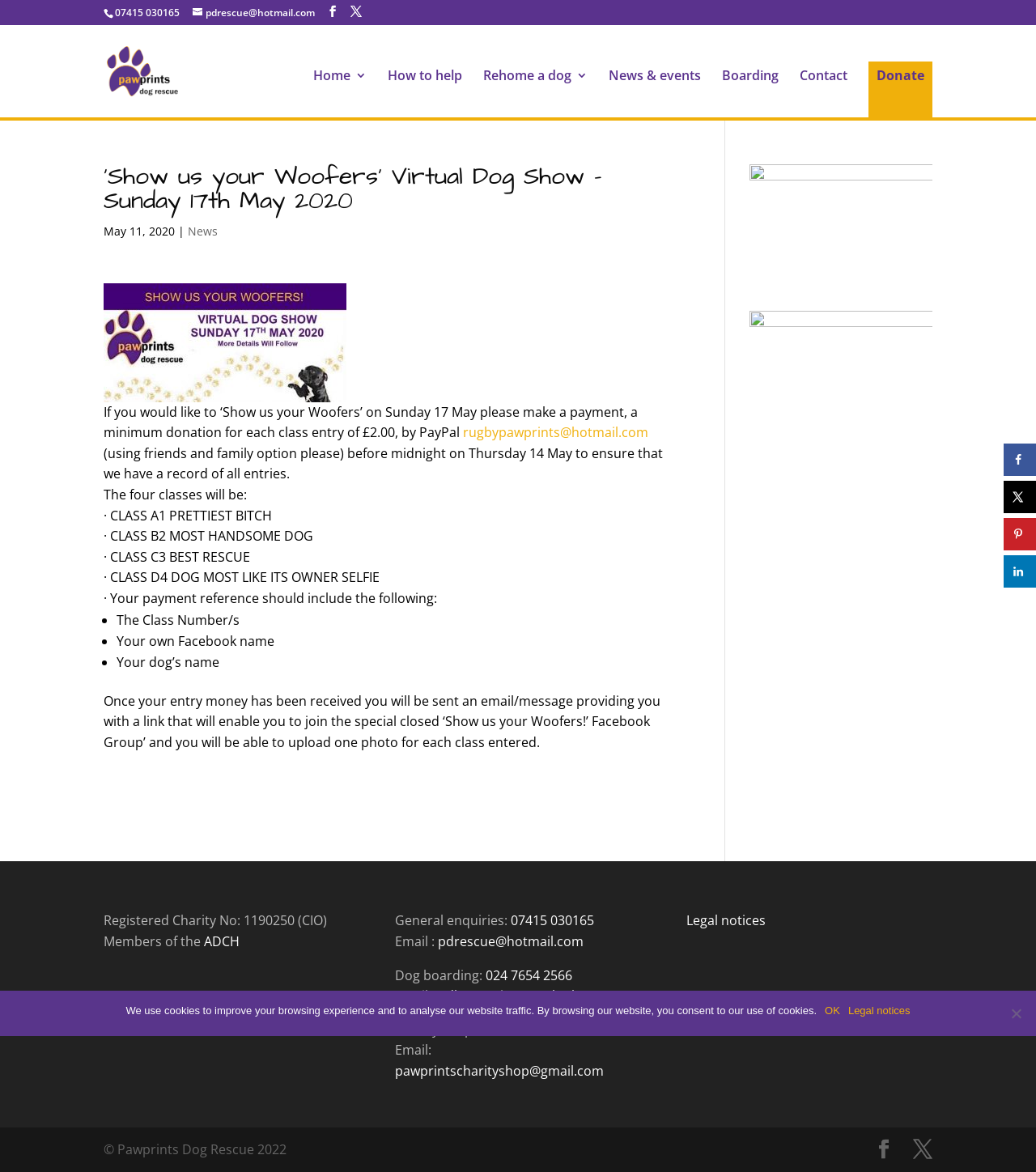Specify the bounding box coordinates of the element's region that should be clicked to achieve the following instruction: "Click the 'Contact' link". The bounding box coordinates consist of four float numbers between 0 and 1, in the format [left, top, right, bottom].

[0.772, 0.059, 0.818, 0.1]